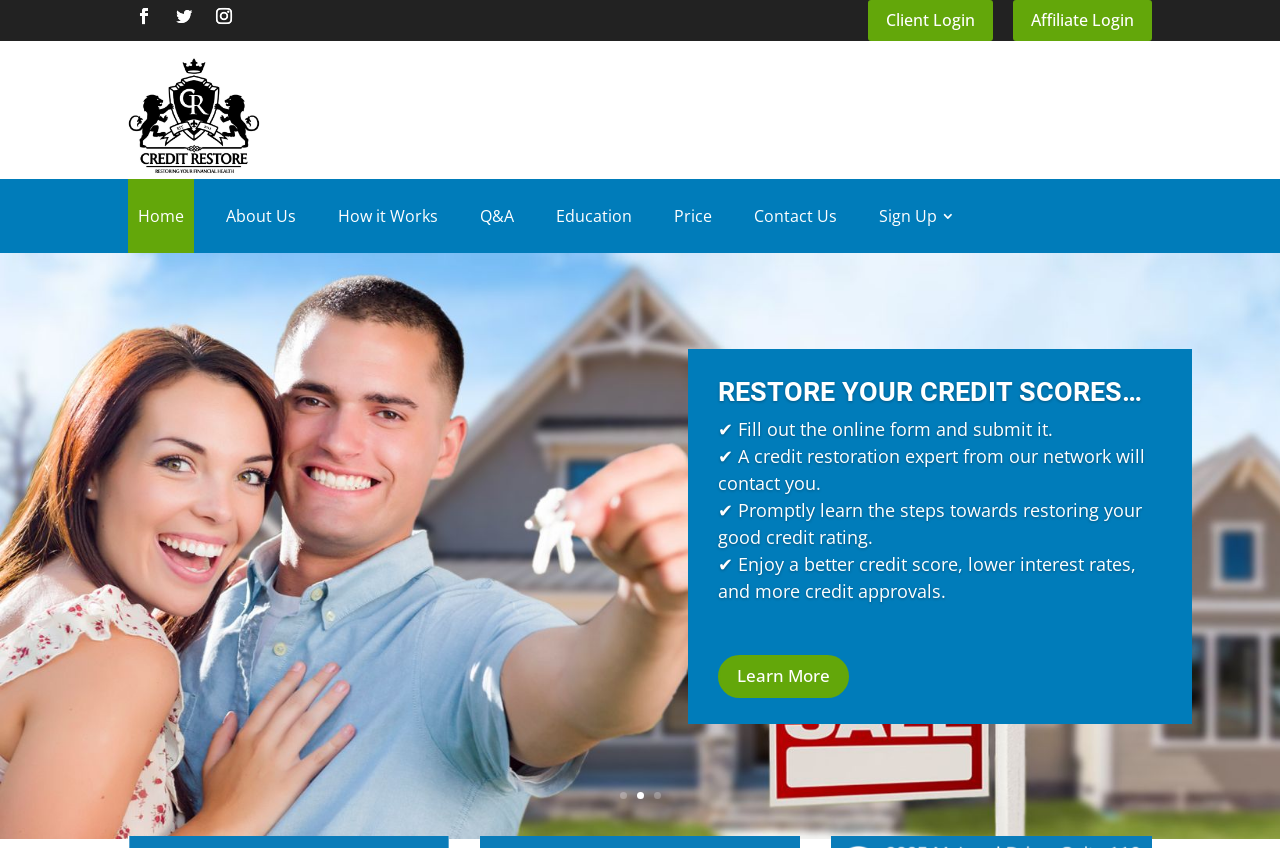What is the purpose of this website?
Give a comprehensive and detailed explanation for the question.

Based on the webpage content, it appears that the website is designed to help users restore their credit scores and financial health. The website provides a step-by-step process for users to fill out an online form, get contacted by a credit restoration expert, and learn how to improve their credit rating.